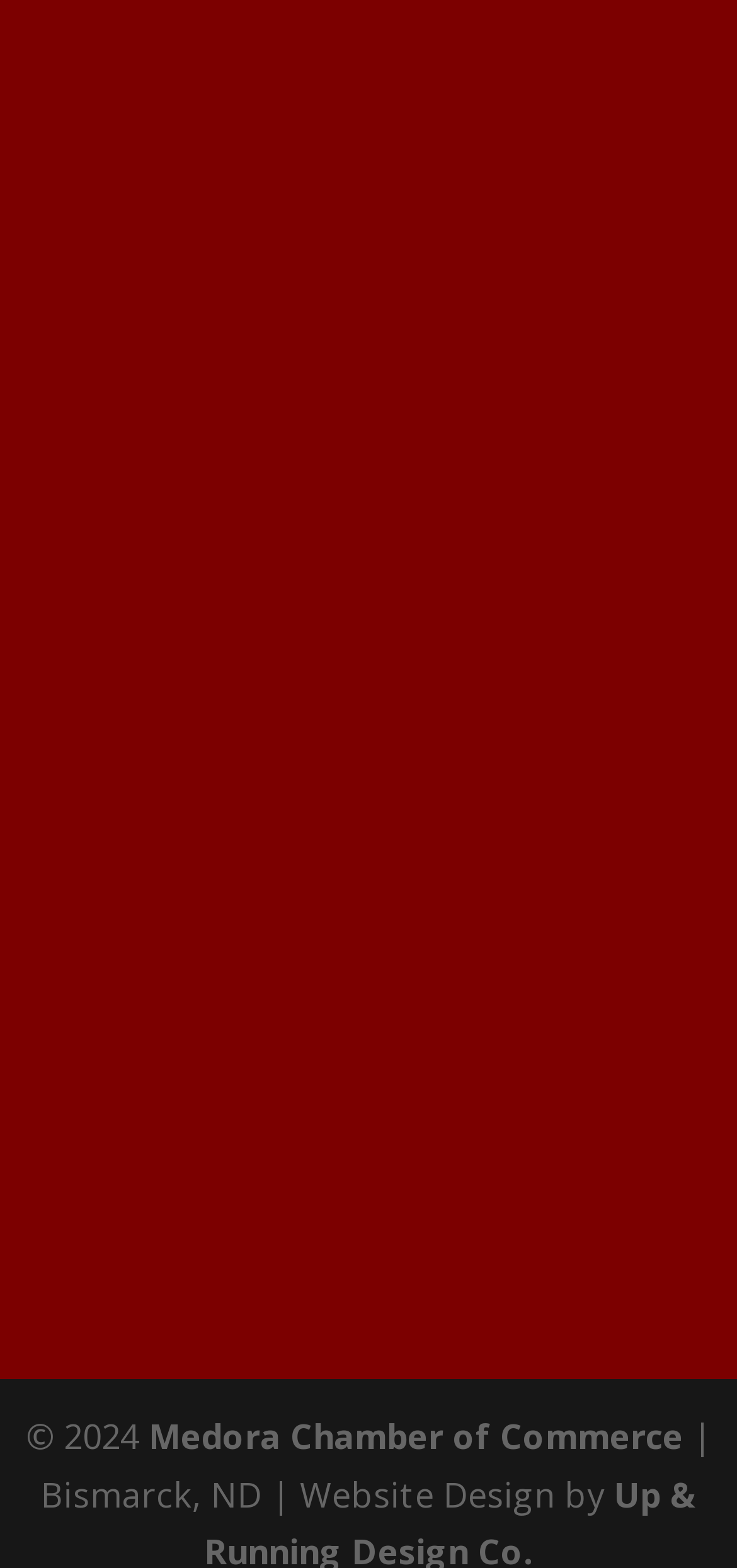Please find the bounding box coordinates of the element's region to be clicked to carry out this instruction: "Click on Cowboy Christmas".

[0.1, 0.356, 0.662, 0.389]